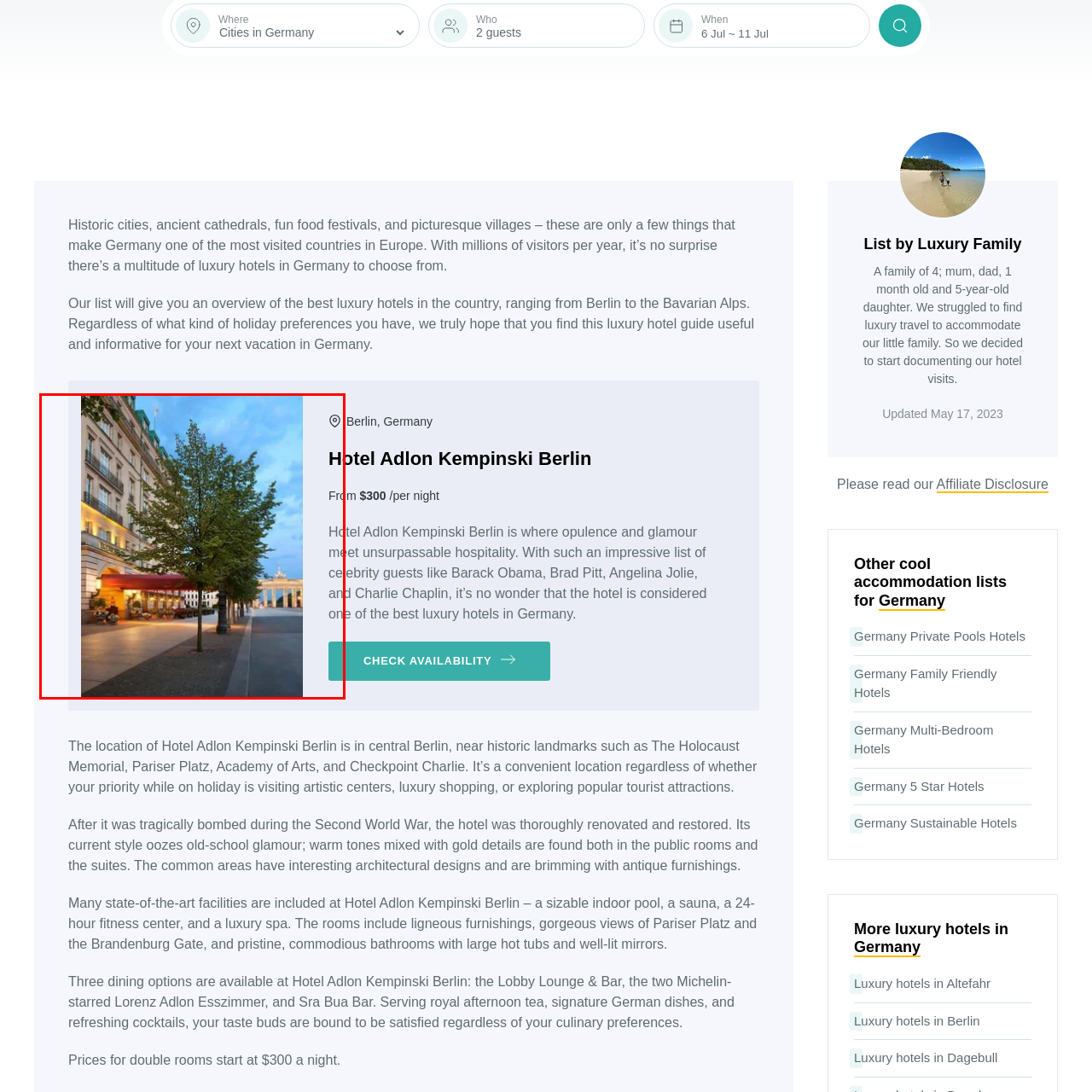Observe the content inside the red rectangle and respond to the question with one word or phrase: 
What is the hotel known for?

Luxury and hospitality